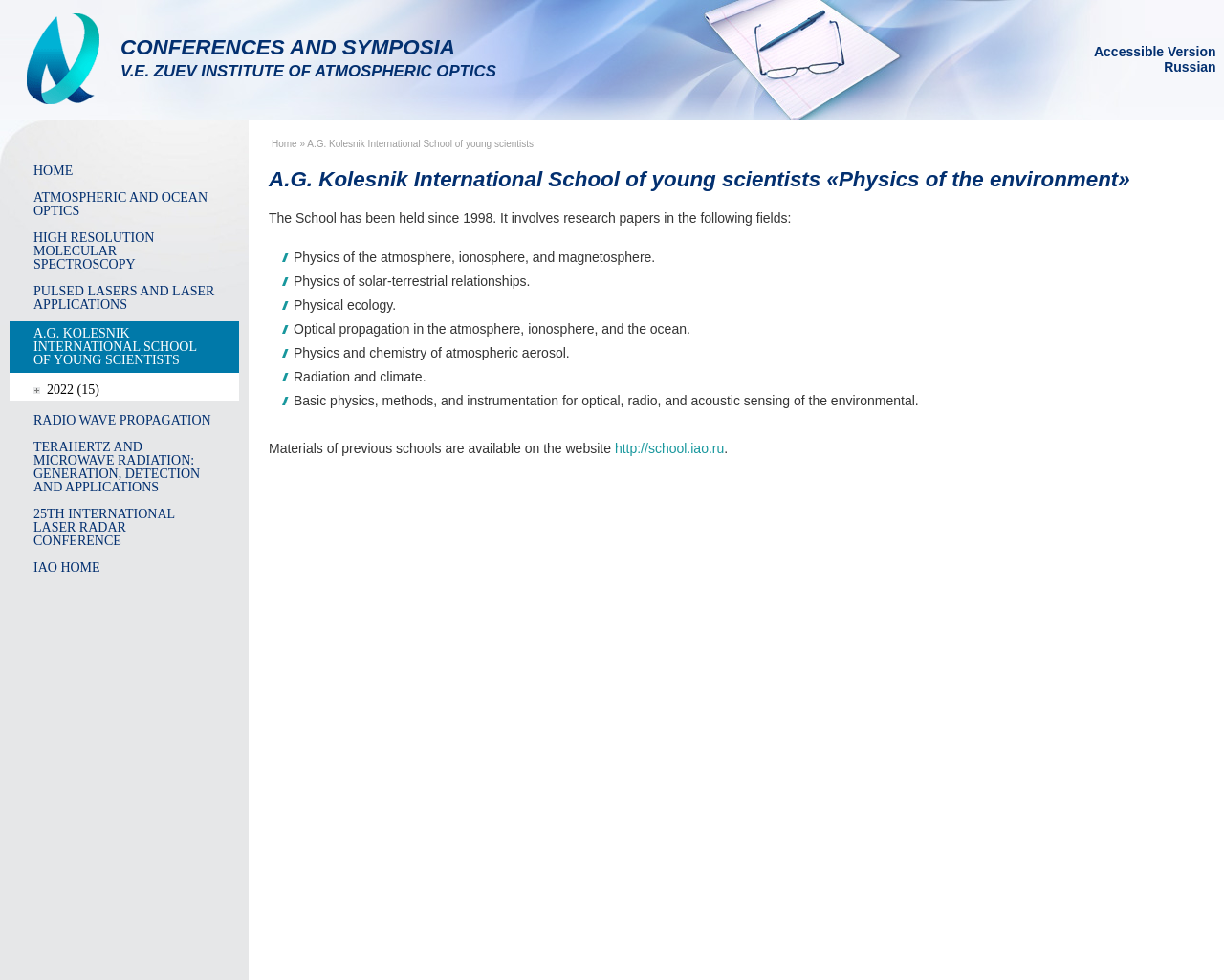Please locate the bounding box coordinates of the element that should be clicked to complete the given instruction: "Go to the home page".

[0.008, 0.162, 0.195, 0.187]